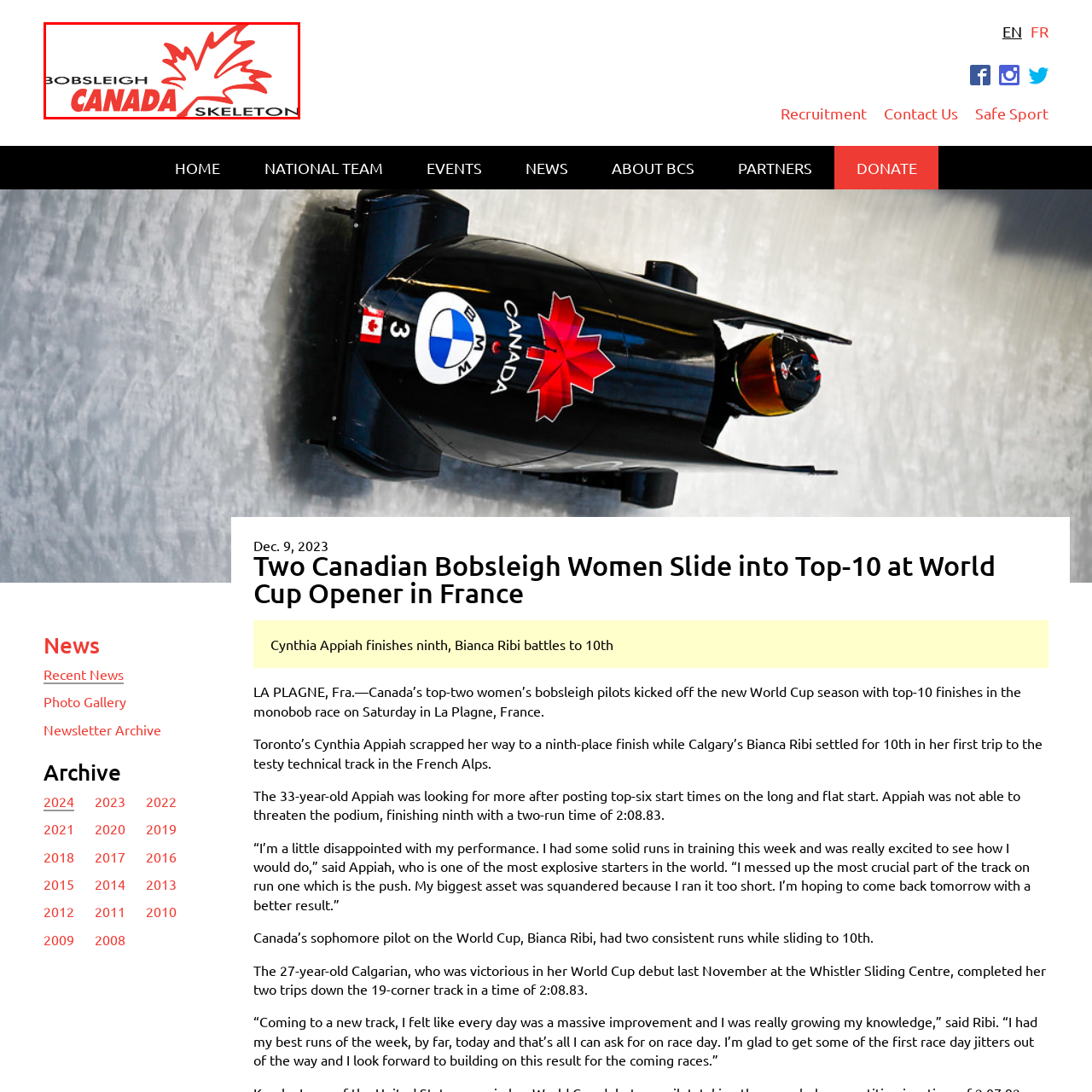Offer a comprehensive description of the image enclosed by the red box.

The image displays the official logo of Bobsleigh Canada Skeleton, characterized by a dynamic and stylized maple leaf in vibrant red. The logo features the words "BOBSLEIGH" and "SKELETON" in bold, black letters, with "CANADA" prominently placed in the center, creating a distinctive and recognizable emblem for the sport. This logo represents the national governing body for bobsleigh and skeleton sports in Canada, symbolizing strength, teamwork, and the spirit of competition in winter sports.